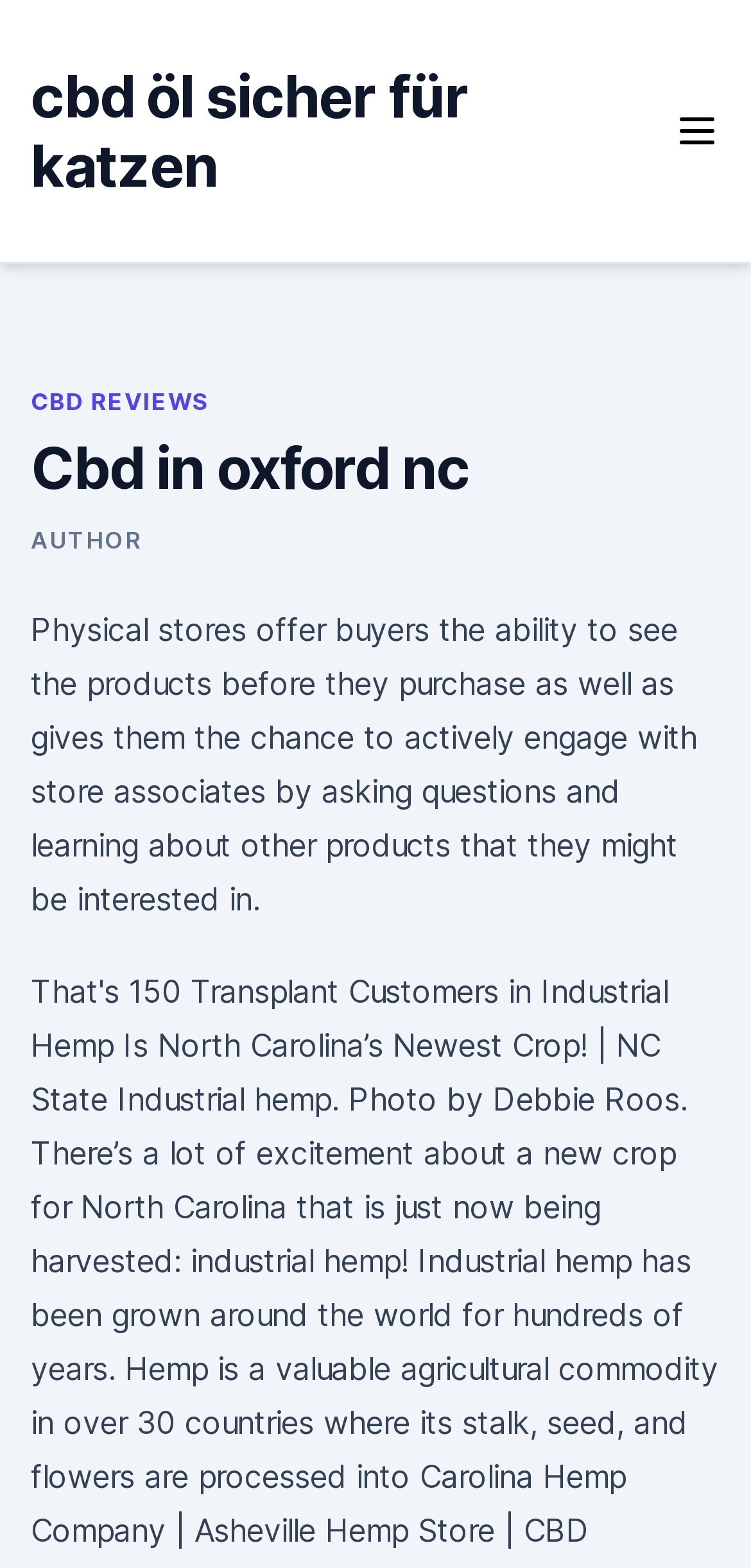Using the provided element description, identify the bounding box coordinates as (top-left x, top-left y, bottom-right x, bottom-right y). Ensure all values are between 0 and 1. Description: CBD Reviews

[0.041, 0.247, 0.278, 0.266]